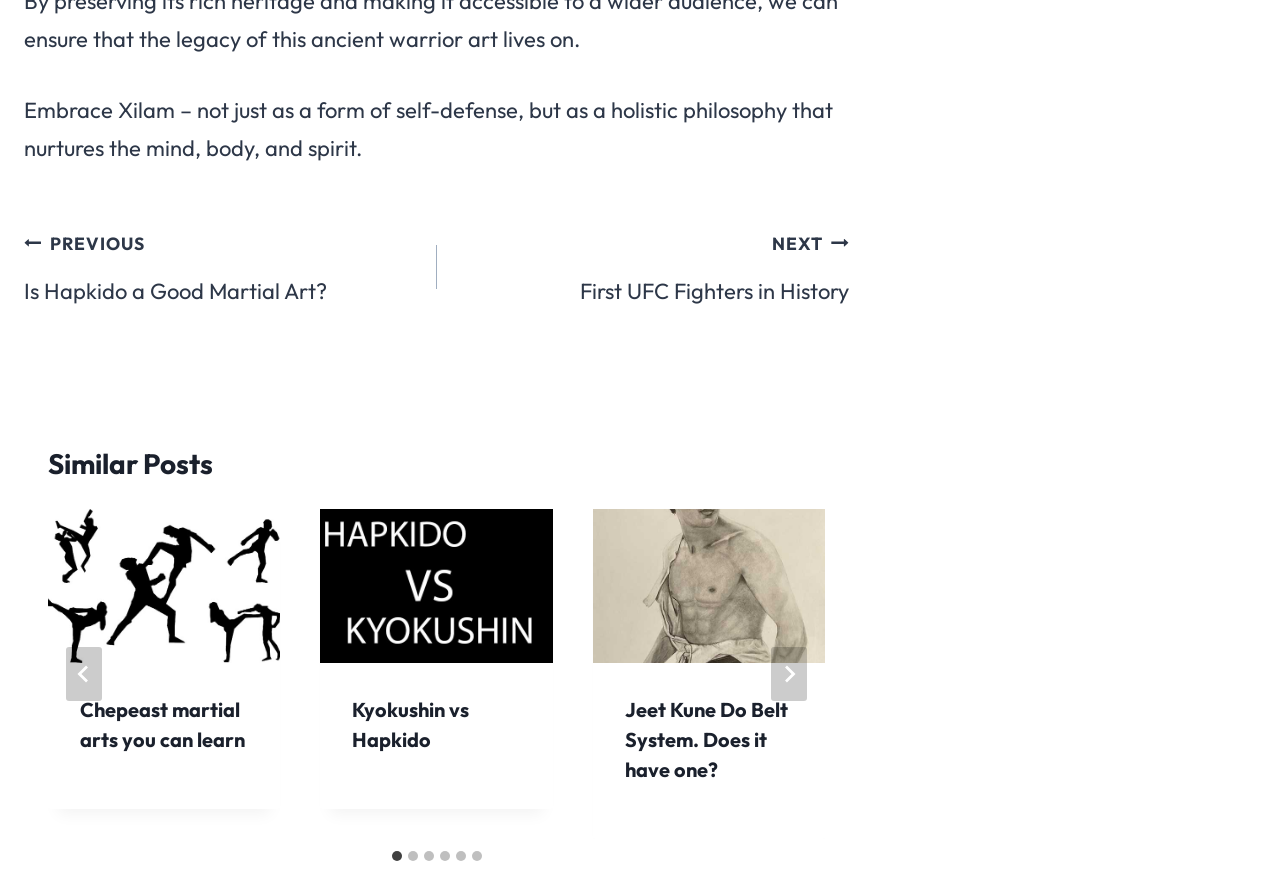How many similar posts are shown on this webpage?
Please respond to the question with a detailed and informative answer.

There are 6 similar posts shown on this webpage, as indicated by the tablist with 6 tabs labeled '1 of 6', '2 of 6', ..., '6 of 6'.